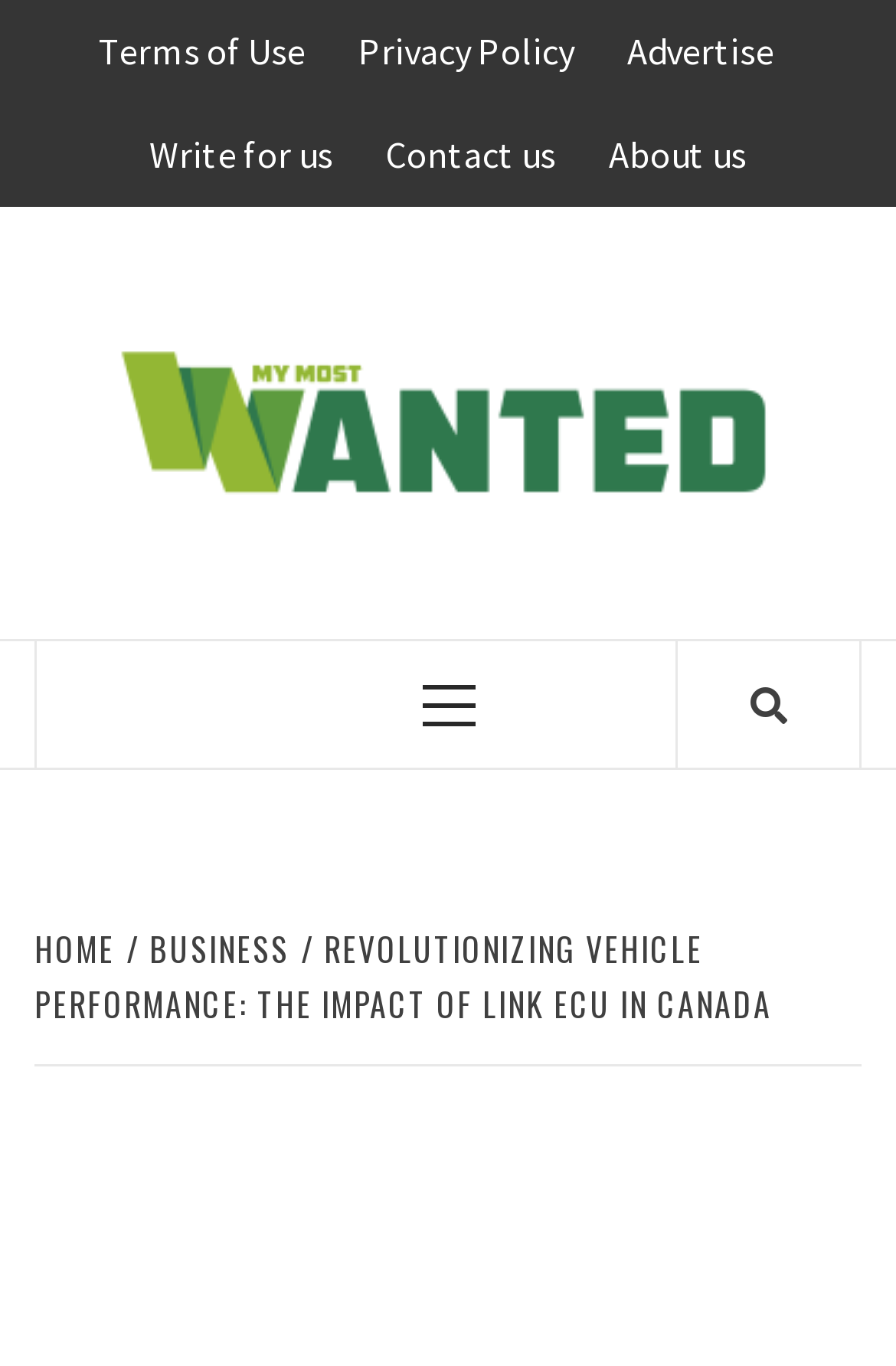What is the icon on the top right corner?
Respond to the question with a well-detailed and thorough answer.

I found a link element with the text '' which has a bounding box coordinate of [0.837, 0.495, 0.878, 0.535], and the Unicode character '' represents a search icon, indicating that it is a search button or link.